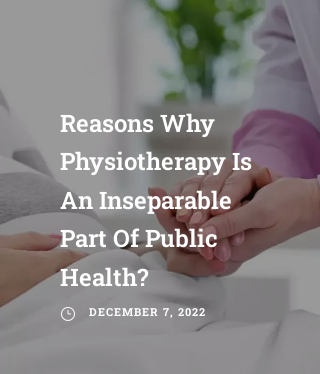What is the significance of the date mentioned?
Refer to the image and provide a one-word or short phrase answer.

part of a broader discussion